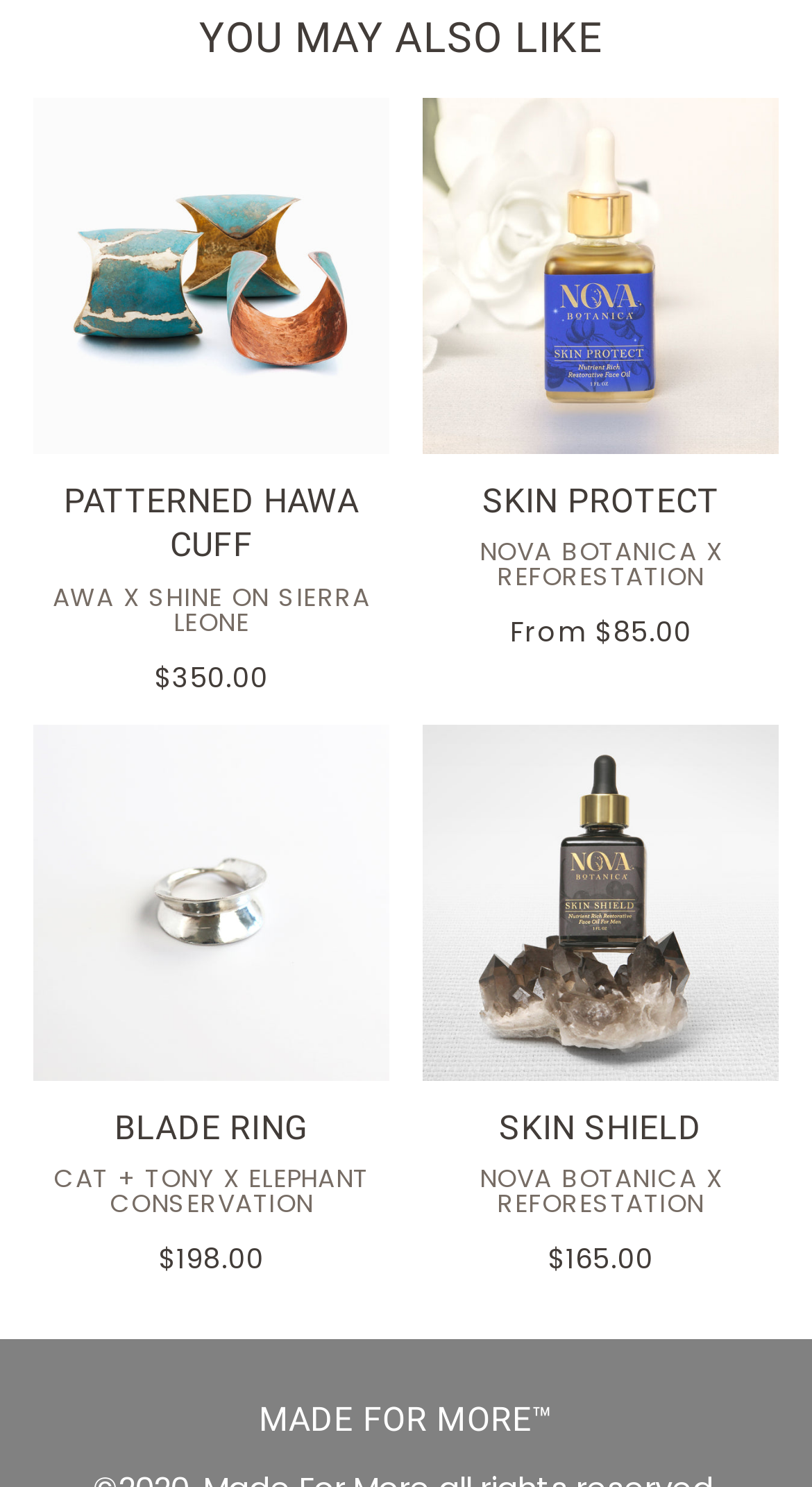Answer in one word or a short phrase: 
What is the brand name mentioned at the bottom of the page?

MADE FOR MORE™